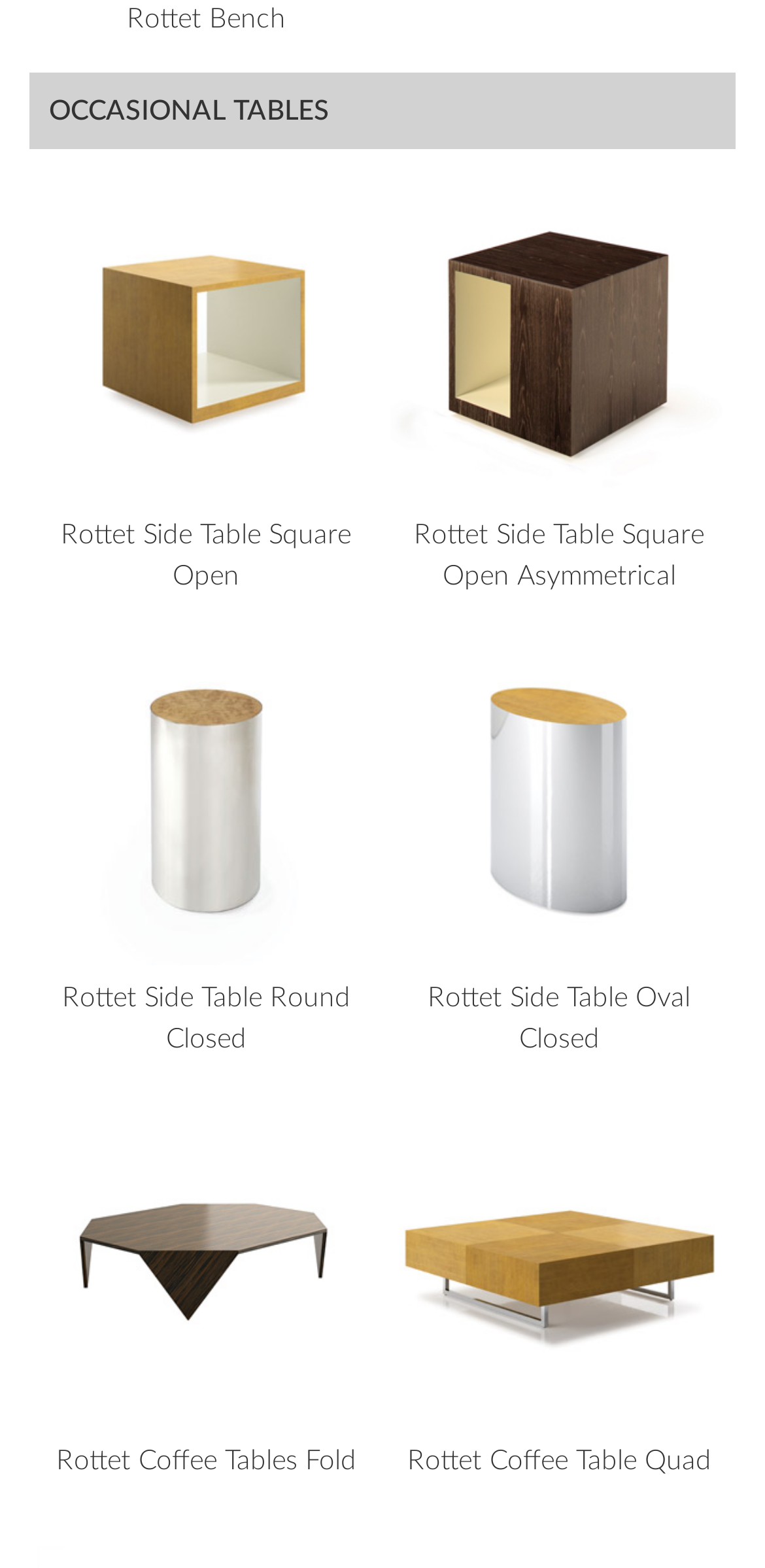Given the webpage screenshot, identify the bounding box of the UI element that matches this description: "Rottet Coffee Table Quad".

[0.51, 0.695, 0.951, 0.954]